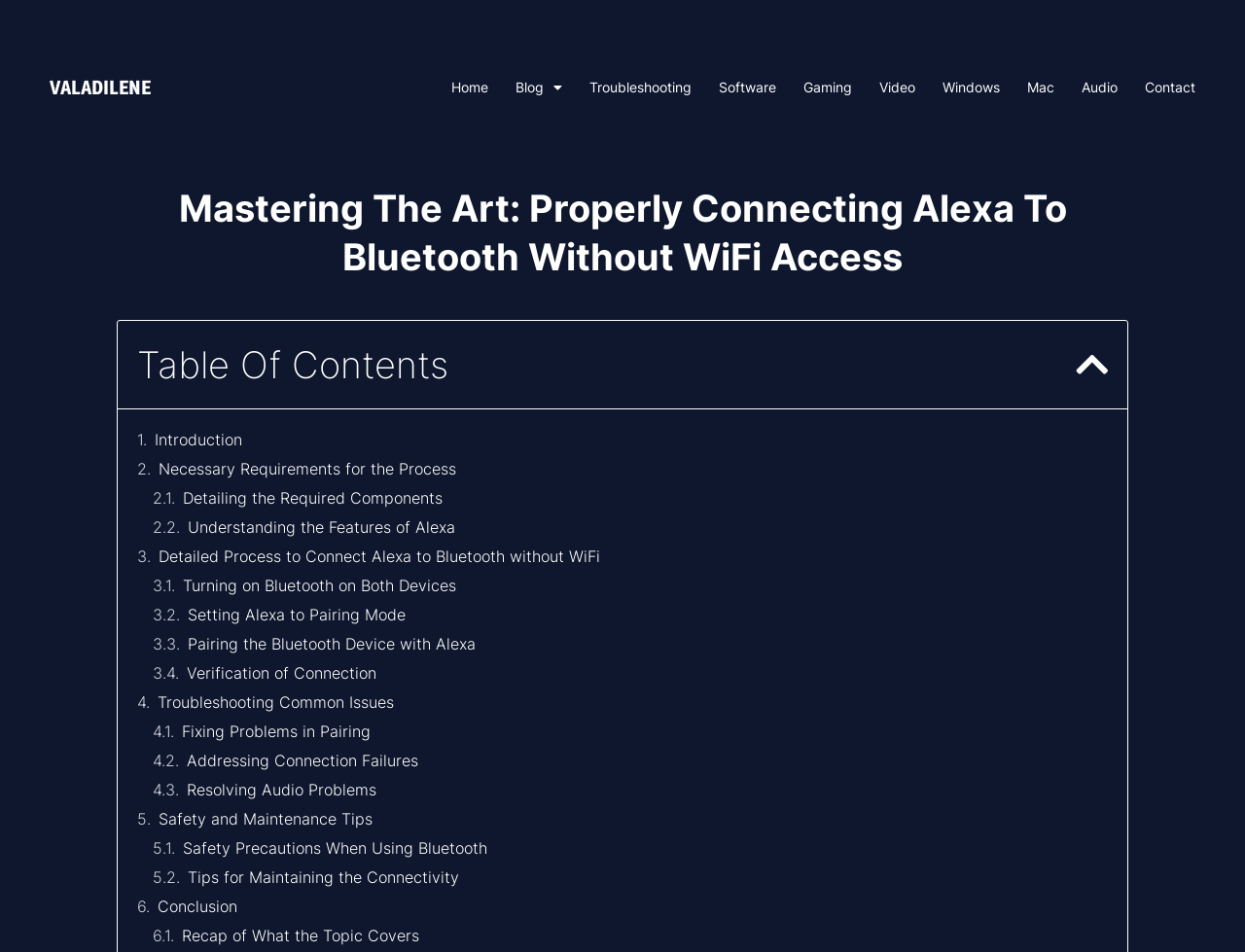Bounding box coordinates should be provided in the format (top-left x, top-left y, bottom-right x, bottom-right y) with all values between 0 and 1. Identify the bounding box for this UI element: Setting Alexa to Pairing Mode

[0.151, 0.635, 0.326, 0.657]